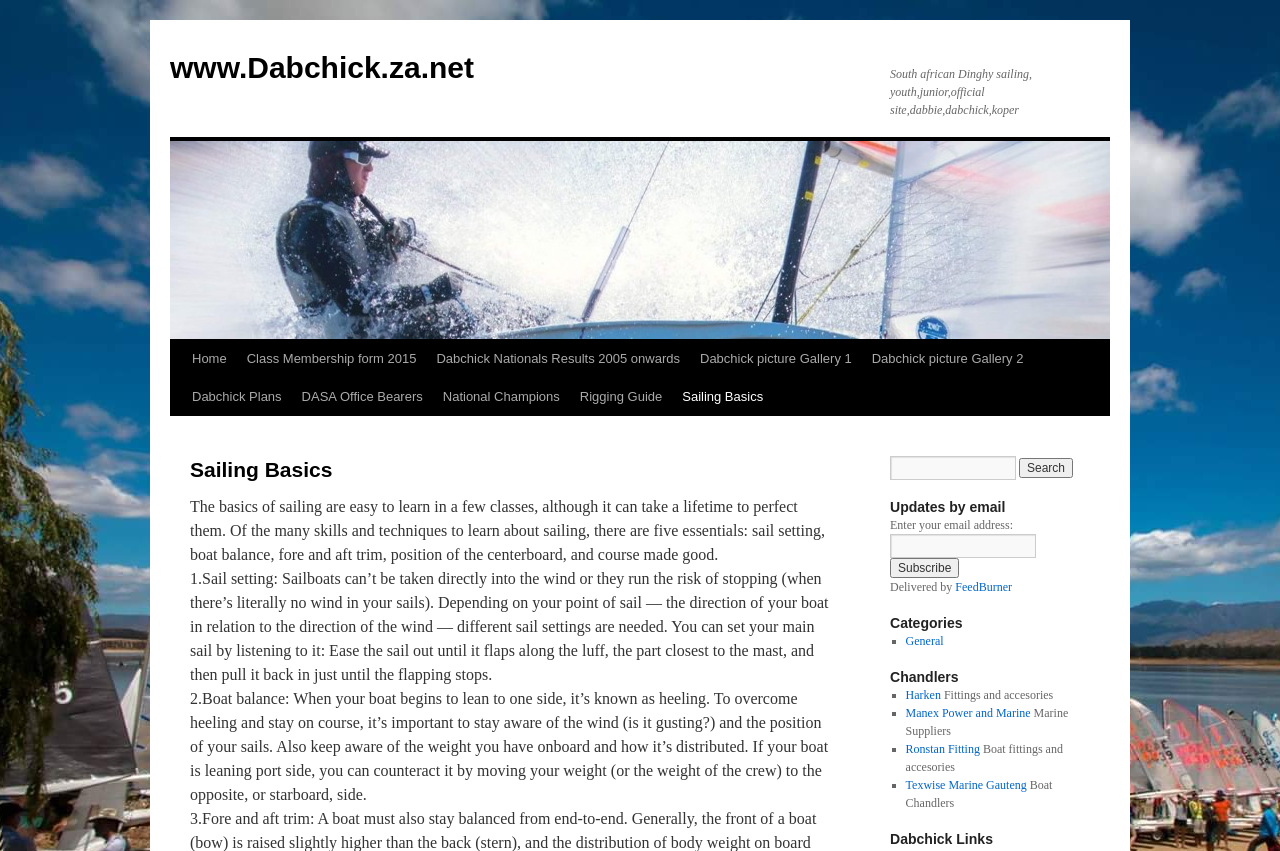Please find the bounding box for the UI component described as follows: "review / response".

None